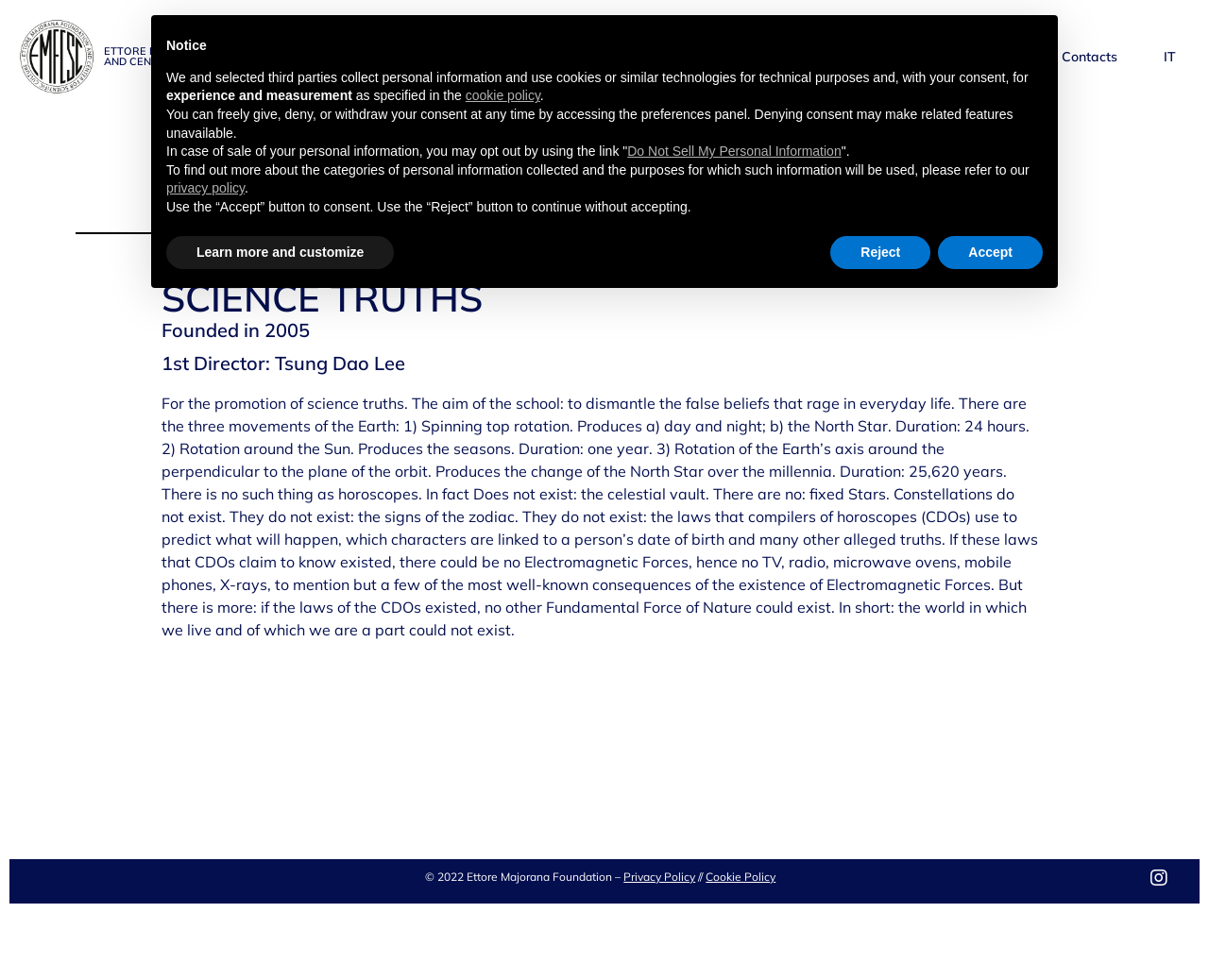What is the duration of the Earth's axis rotation?
Please use the image to deliver a detailed and complete answer.

I found the answer by reading the StaticText element '3) Rotation of the Earth’s axis around the perpendicular to the plane of the orbit. Produces the change of the North Star over the millennia. Duration: 25,620 years.' which is a child of the root element.